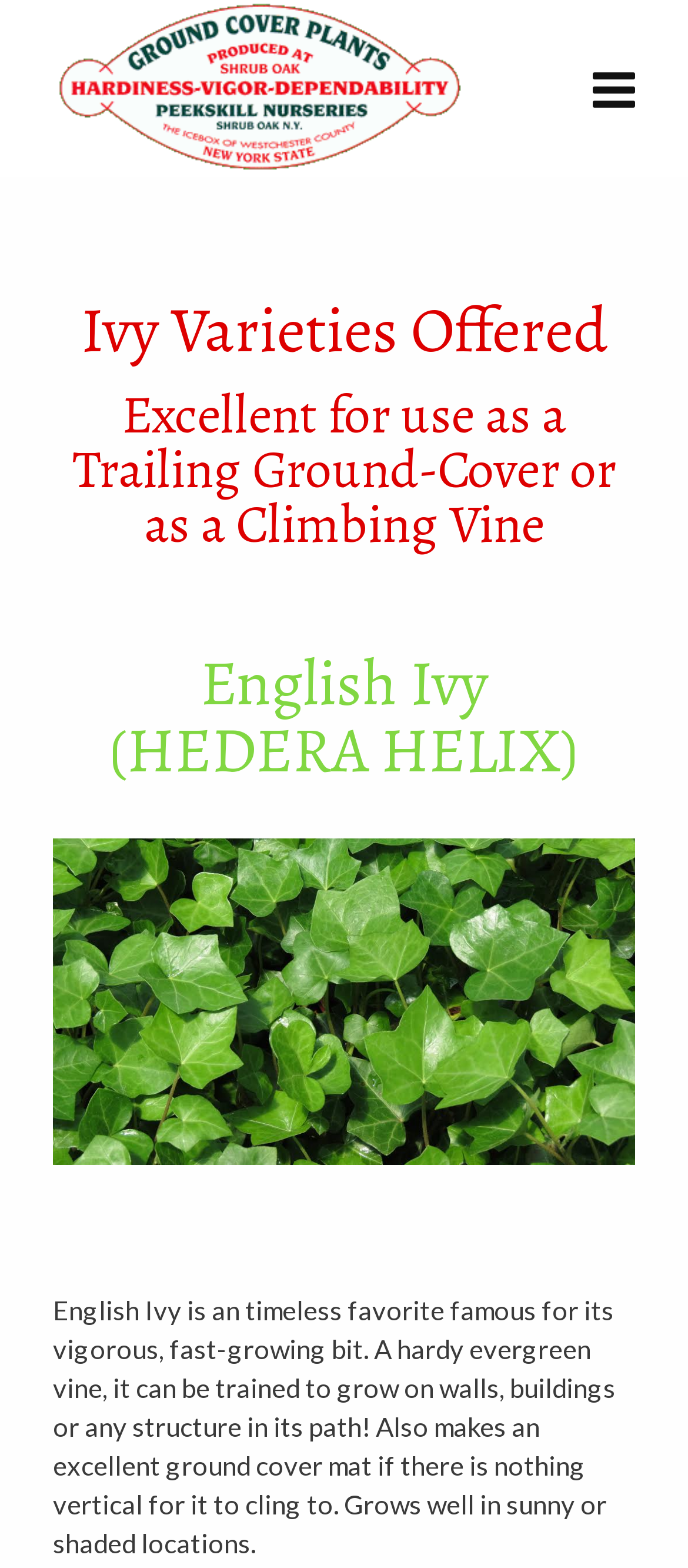Give a concise answer using only one word or phrase for this question:
What type of plant is English Ivy?

Evergreen vine